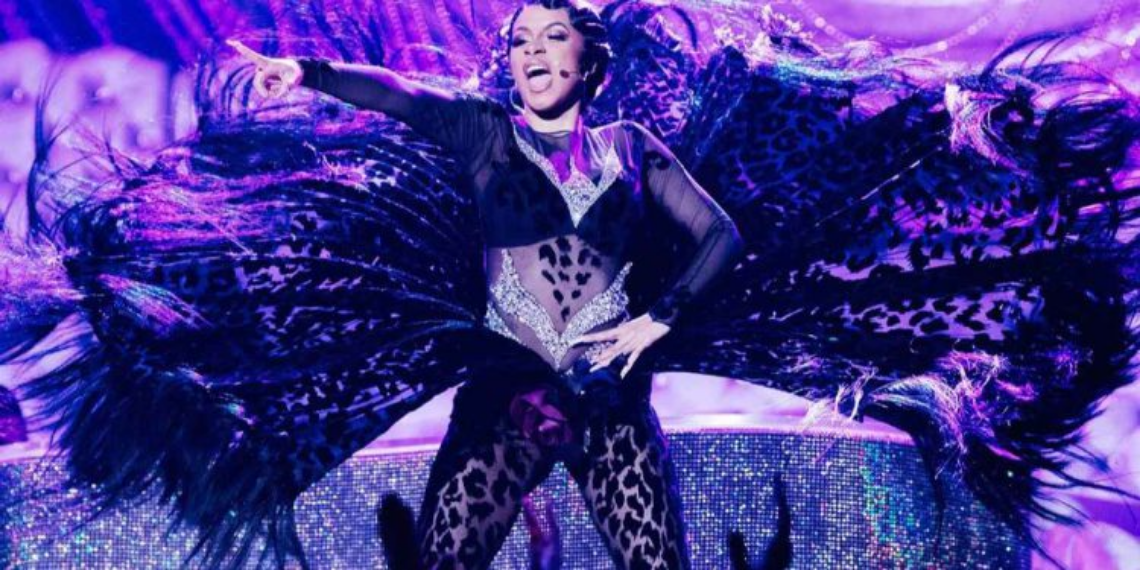Provide a thorough description of the image.

In this vibrant performance image, Cardi B showcases her dynamic stage presence, dressed in a striking, embellished outfit featuring a leopard print design. The elaborate costume flows out behind her, adorned with dramatic feathers that create an eye-catching silhouette against the vibrant purple backdrop. Cardi B's energetic pose and expressive facial expression convey her captivating charisma, highlighting her role as an influential artist and performer. The performance reflects her unique style and flair, reinforcing her status as a major figure in contemporary music. This moment captures the essence of her artistry, where fashion and performance seamlessly intertwine.